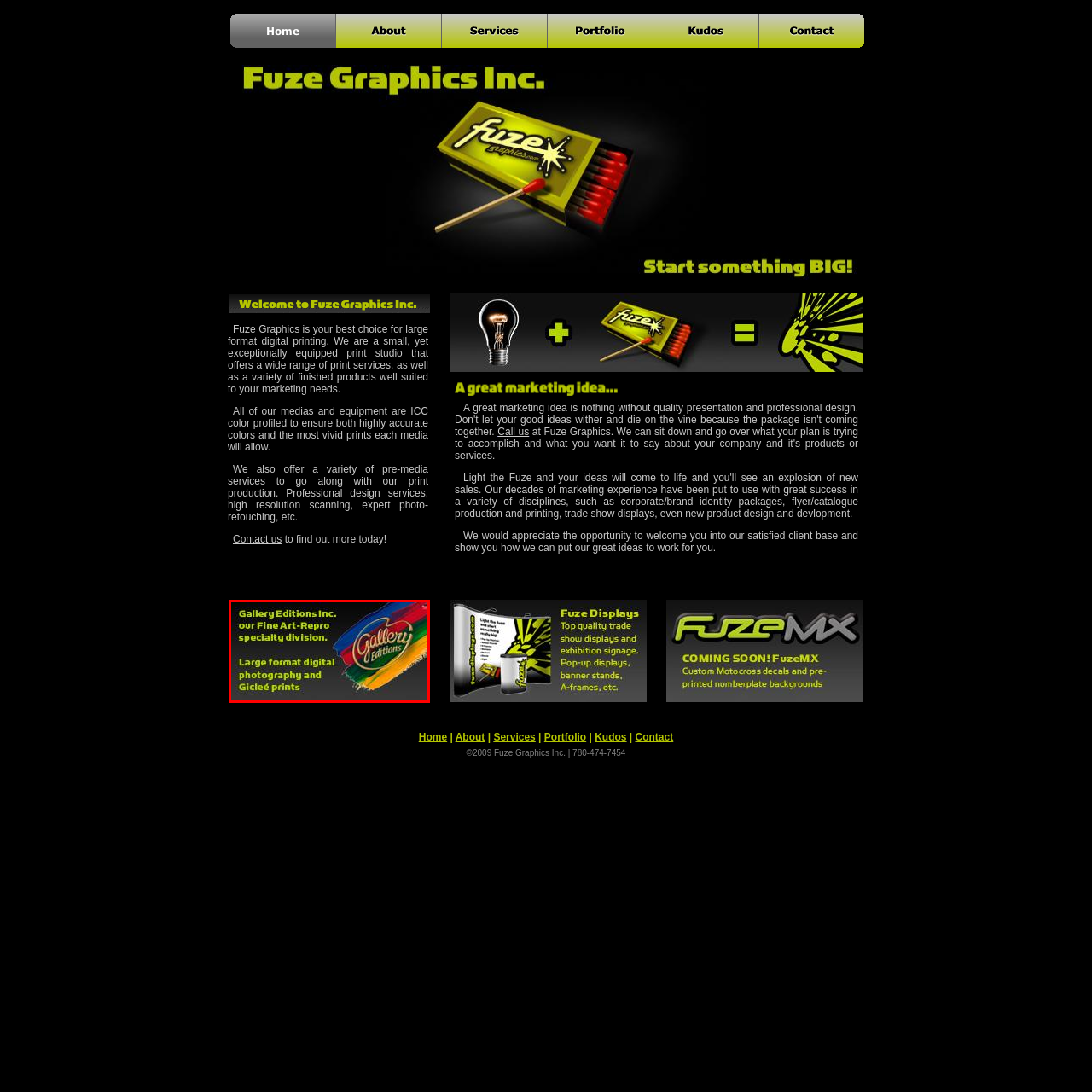Describe extensively the visual content inside the red marked area.

This image showcases a promotional graphic for Gallery Editions Inc., emphasizing its role as a specialty division focusing on Fine Art Reproduction. The design features vibrant, multicolored stripes, representing creativity and artistic flair, alongside the logo "Gallery Editions" which is prominently displayed in an elegant font. Beneath the logo, the text highlights the services offered: large format digital photography and Giclée prints, indicating a strong commitment to high-quality reproduction techniques suitable for artists and collectors alike. The overall aesthetic combines modern graphic elements with a focus on fine art, appealing to those in the art community seeking professional reproduction services.